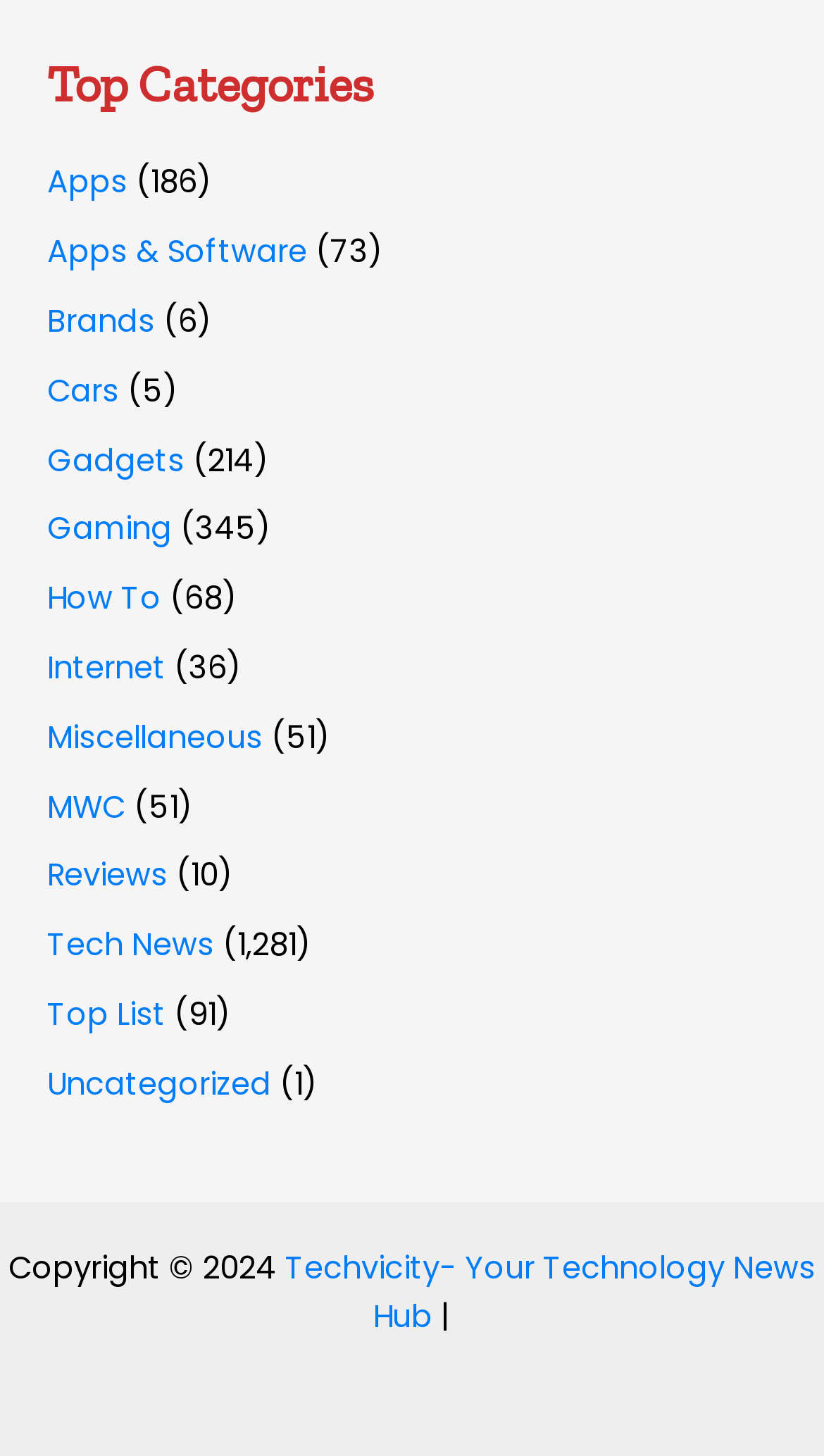Locate the bounding box coordinates of the clickable area needed to fulfill the instruction: "Click on Apps".

[0.058, 0.111, 0.155, 0.14]